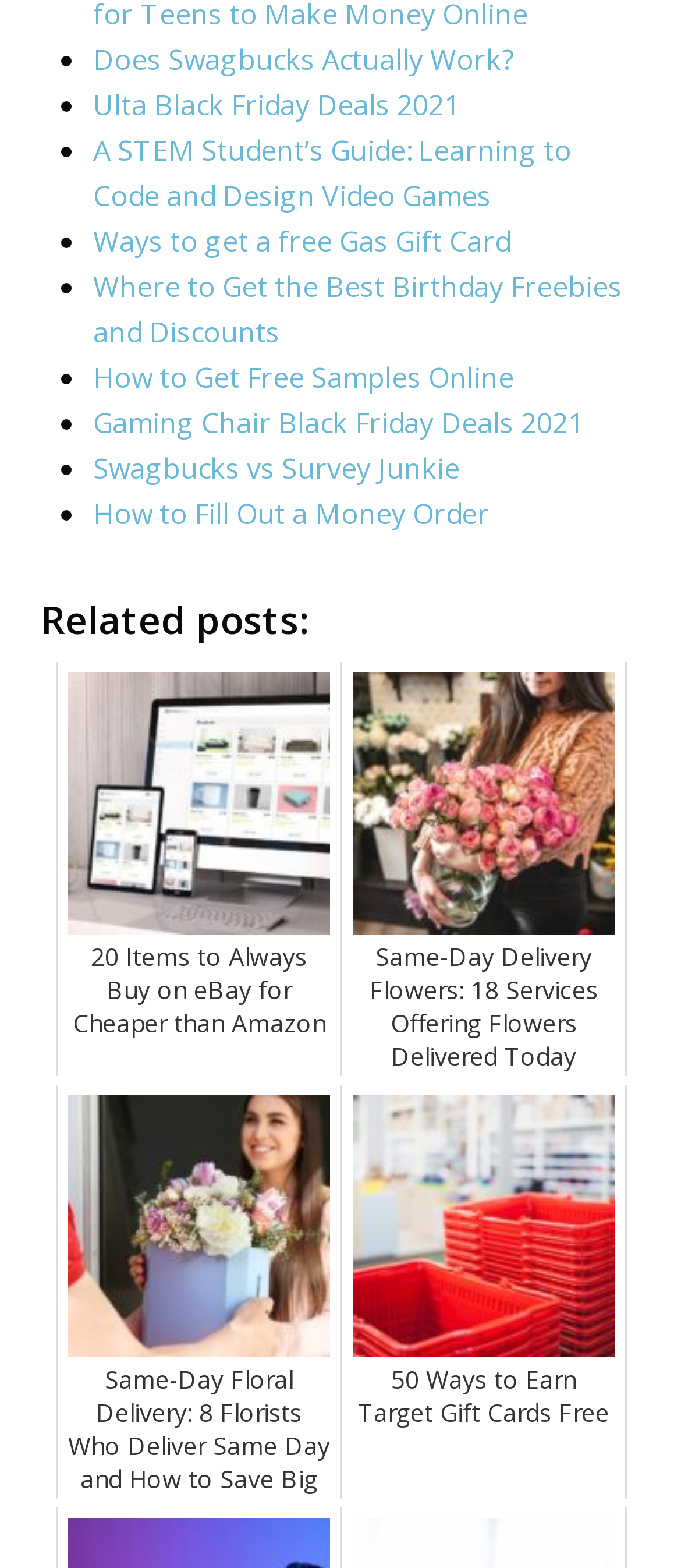With reference to the image, please provide a detailed answer to the following question: What is the topic of the first link?

The first link on the webpage has the text 'Does Swagbucks Actually Work?' which suggests that the topic of the link is about Swagbucks, a rewards platform.